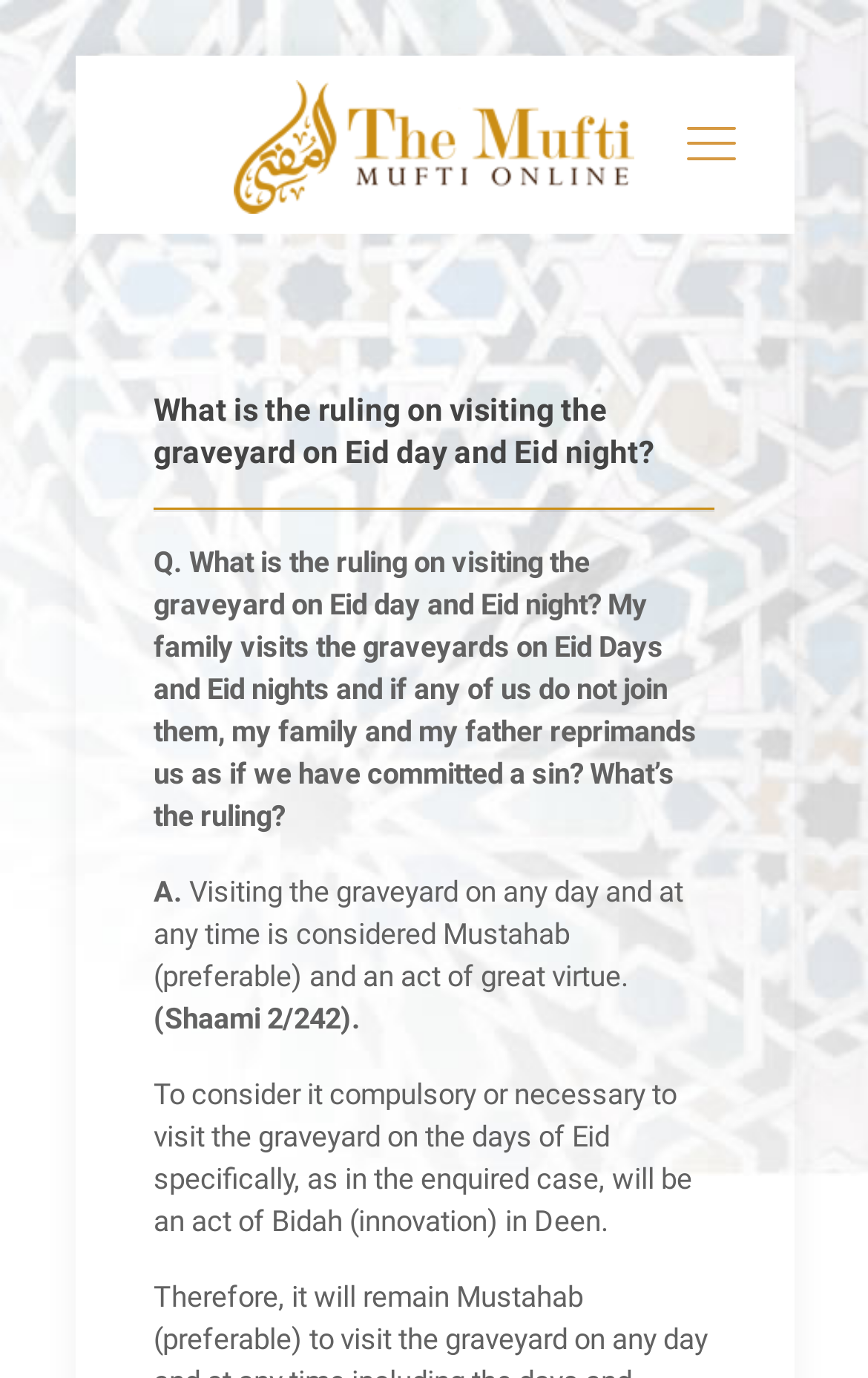From the webpage screenshot, predict the bounding box coordinates (top-left x, top-left y, bottom-right x, bottom-right y) for the UI element described here: title="The Mufti"

[0.214, 0.057, 0.786, 0.153]